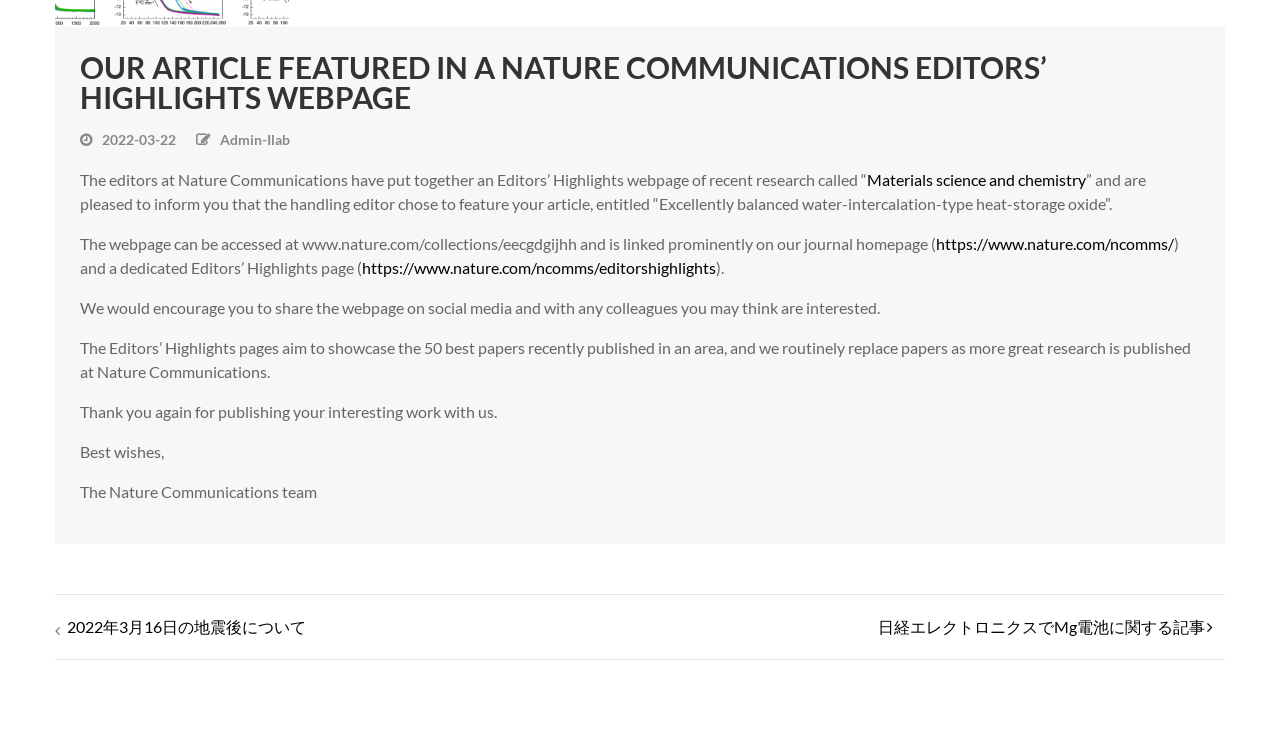Find the coordinates for the bounding box of the element with this description: "admin-ilab".

[0.153, 0.173, 0.227, 0.206]